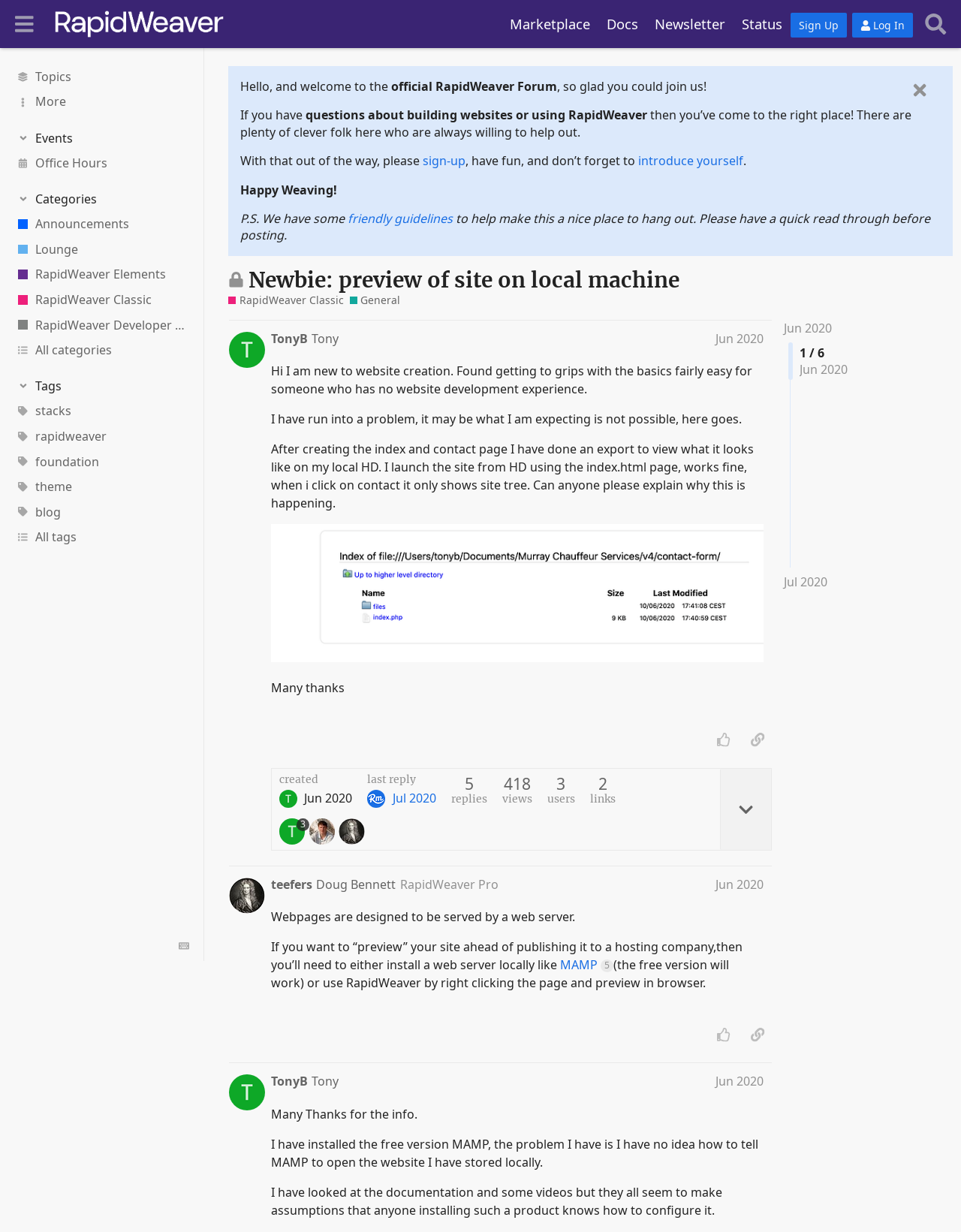Locate the bounding box coordinates of the element that needs to be clicked to carry out the instruction: "View the 'Newbie: preview of site on local machine' topic". The coordinates should be given as four float numbers ranging from 0 to 1, i.e., [left, top, right, bottom].

[0.258, 0.216, 0.707, 0.238]